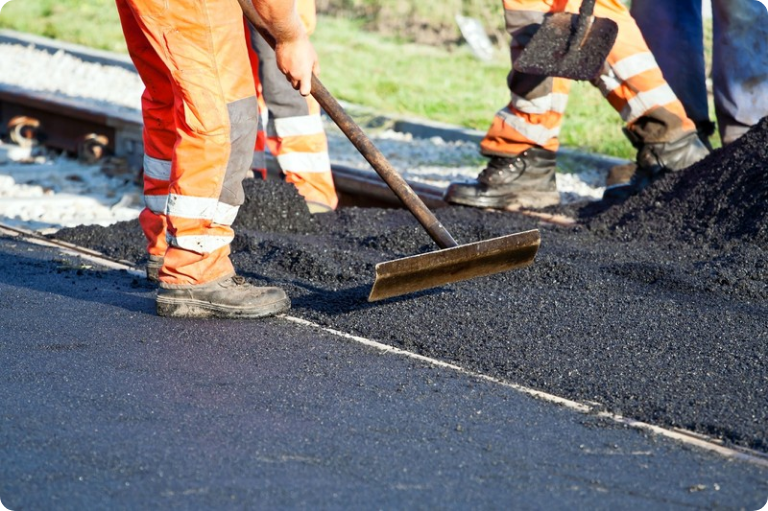What is being laid in the background?
Please respond to the question with a detailed and thorough explanation.

In the background of the image, a well-defined stretch of newly laid asphalt is visible, which suggests that the roadwork is ongoing and the workers are actively engaged in the process of asphalt paving.